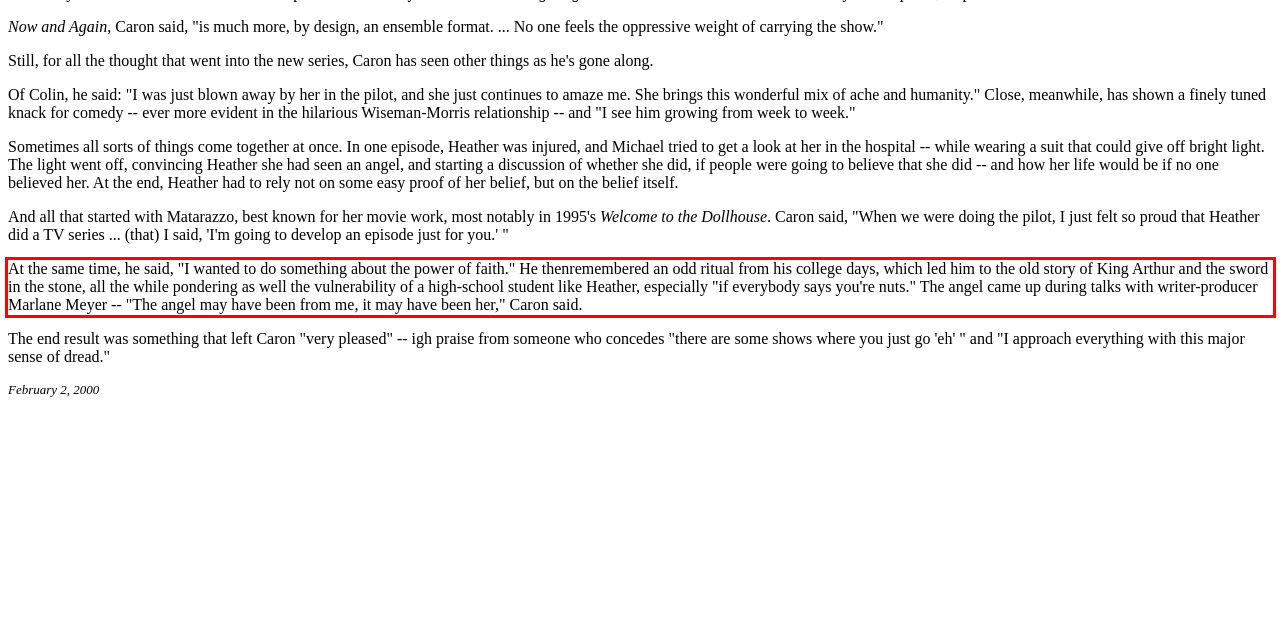Please perform OCR on the UI element surrounded by the red bounding box in the given webpage screenshot and extract its text content.

At the same time, he said, "I wanted to do something about the power of faith." He thenremembered an odd ritual from his college days, which led him to the old story of King Arthur and the sword in the stone, all the while pondering as well the vulnerability of a high-school student like Heather, especially "if everybody says you're nuts." The angel came up during talks with writer-producer Marlane Meyer -- "The angel may have been from me, it may have been her," Caron said.